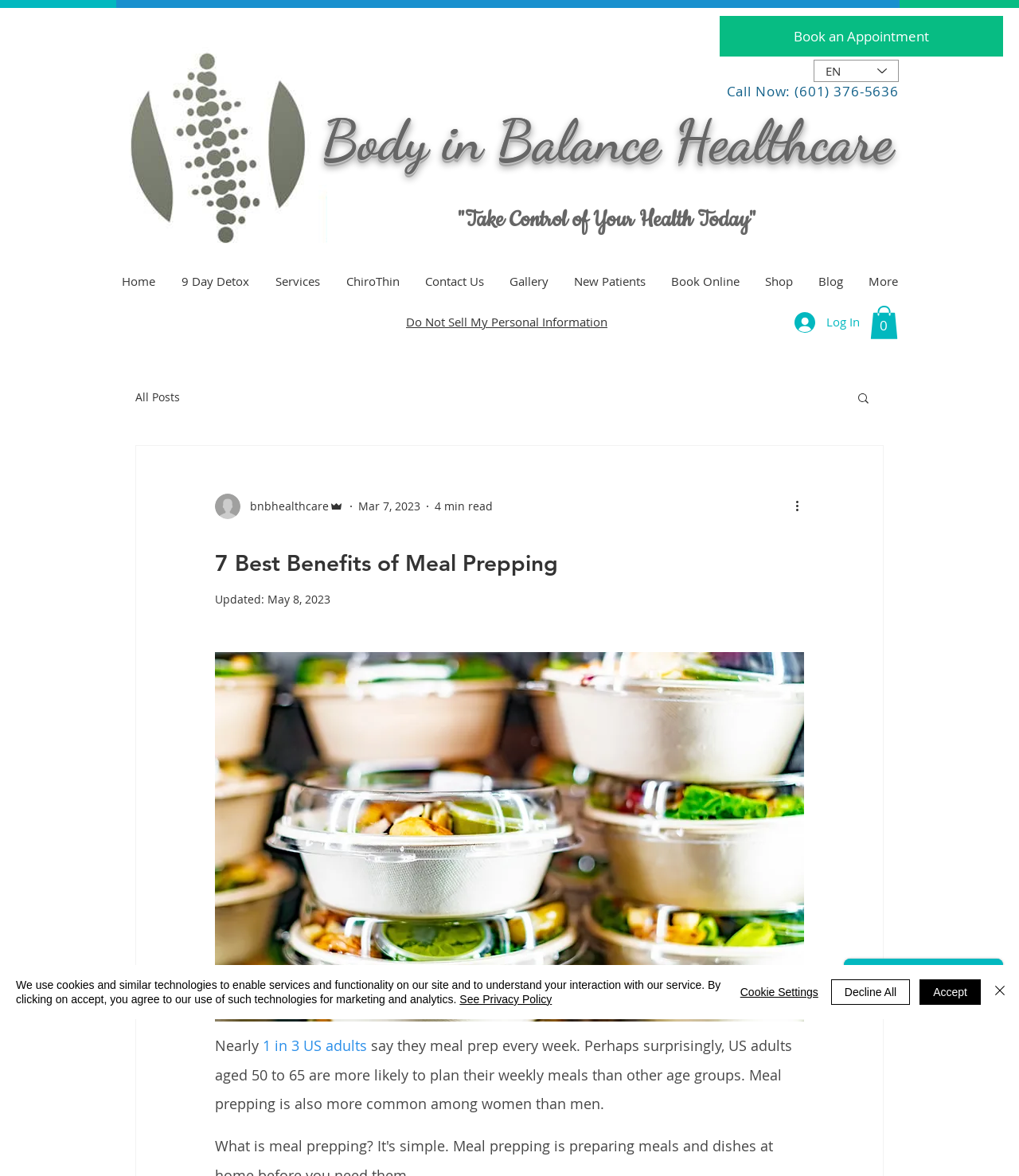What is the language currently selected in the language selector?
Can you provide an in-depth and detailed response to the question?

The language currently selected in the language selector can be found by looking at the combobox element in the top-right corner of the webpage, where it is written as 'EN' in a static text element.